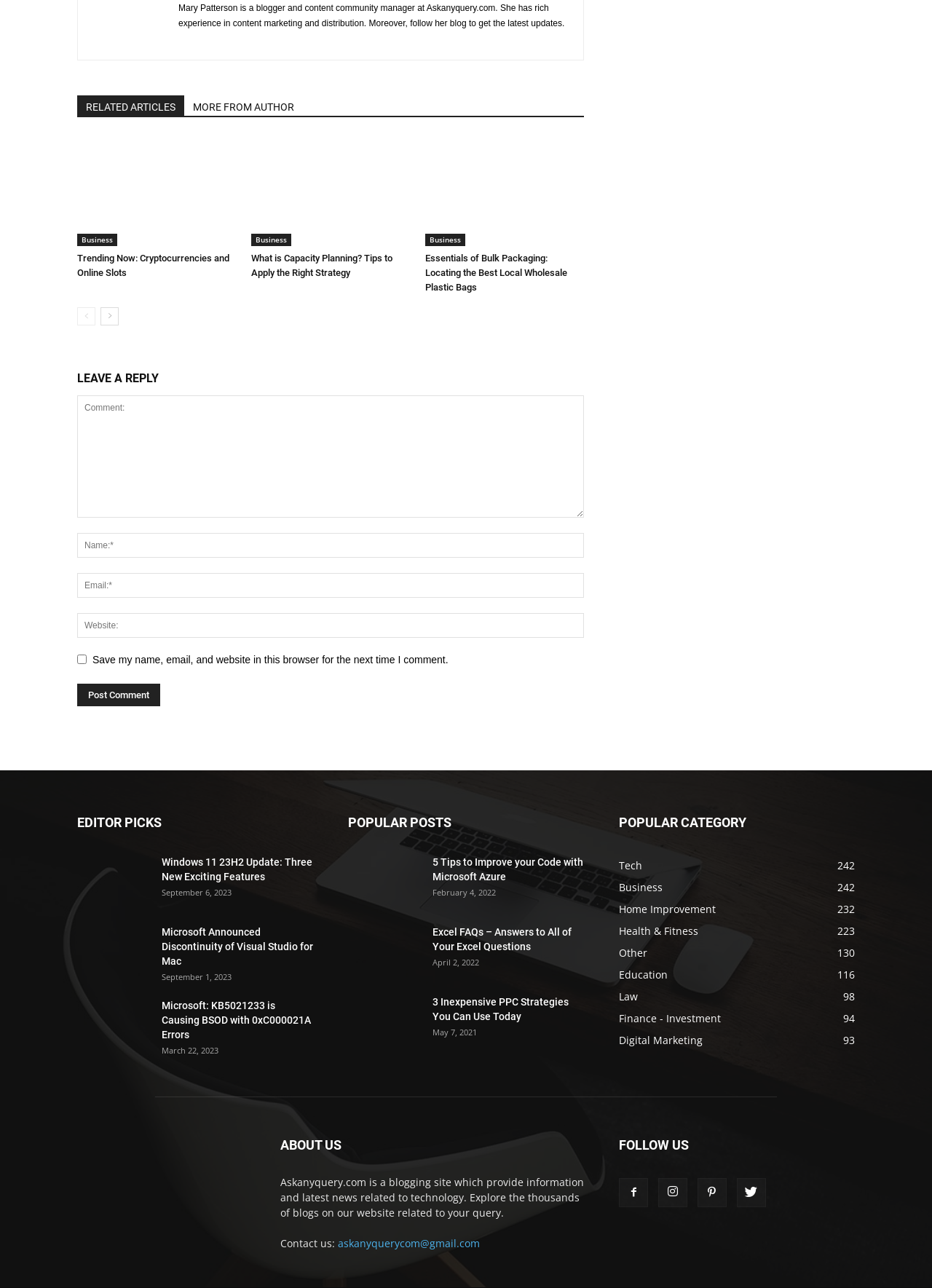Refer to the image and offer a detailed explanation in response to the question: How many popular posts are listed on the webpage?

The popular posts section is located at the bottom of the webpage, and it lists three articles with their titles, images, and timestamps.